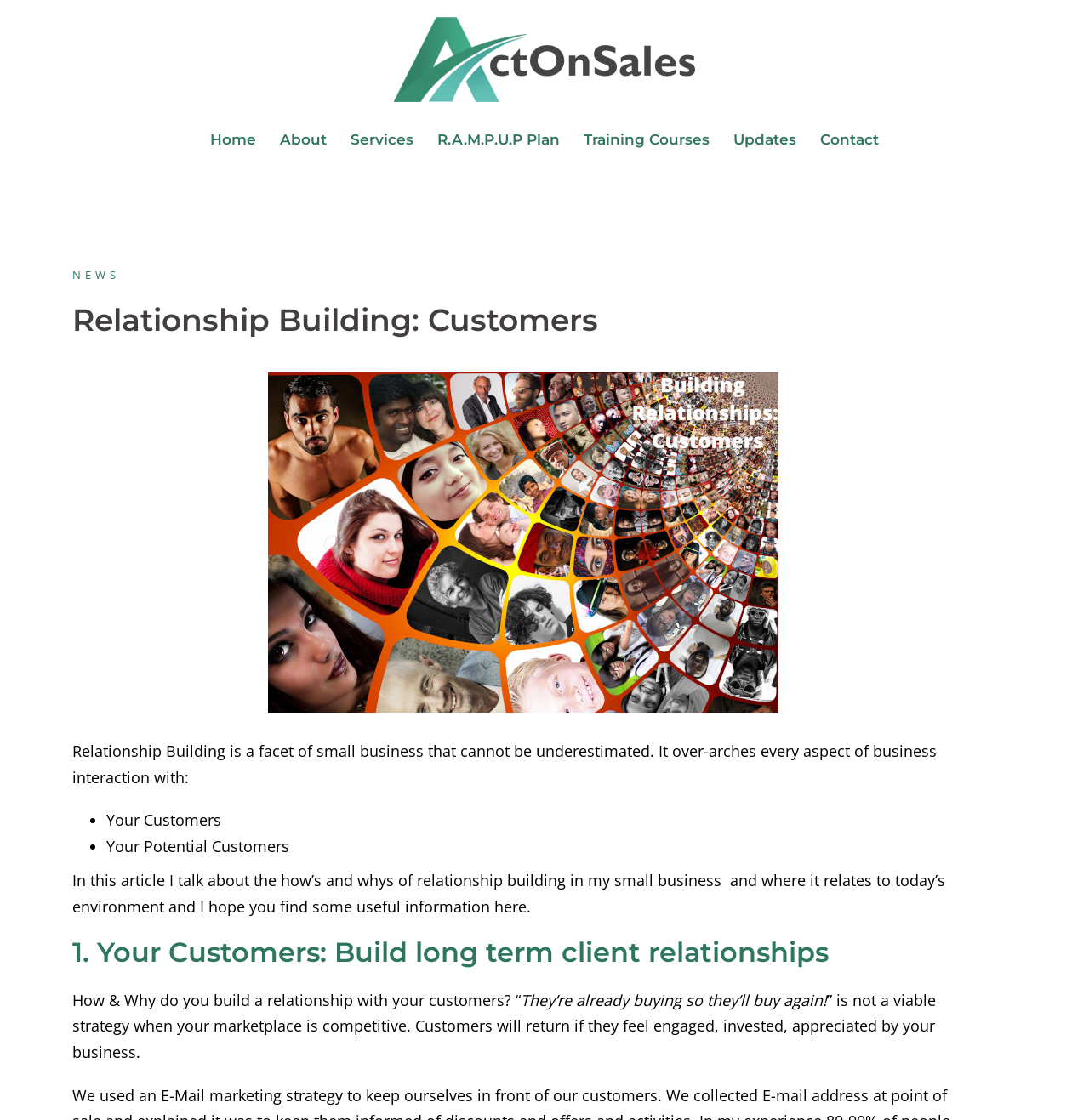Analyze and describe the webpage in a detailed narrative.

The webpage is about relationship building in small businesses, specifically focusing on online client relationships. At the top, there is a logo of "Act On Sales" accompanied by a link to the website. Below the logo, there is a navigation menu with links to "Home", "About", "Services", "R.A.M.P.U.P Plan", "Training Courses", "Updates", and "Contact".

The main content of the webpage is divided into sections. The first section has a heading "Relationship Building: Customers" and an image related to building relationships with customers. Below the image, there is a paragraph of text explaining the importance of relationship building in small businesses. 

Following this, there is a list with two bullet points: "Your Customers" and "Your Potential Customers". The list is indented, indicating that it is a sub-section of the main content.

The next section has a heading "1. Your Customers: Build long term client relationships" and discusses the importance of building relationships with customers. There are three paragraphs of text in this section, with the first paragraph asking a question about building relationships with customers, and the next two paragraphs providing an answer.

Throughout the webpage, there are a total of two images, seven links, and several sections of text, including headings and paragraphs. The layout is organized, with clear headings and concise text, making it easy to navigate and understand.